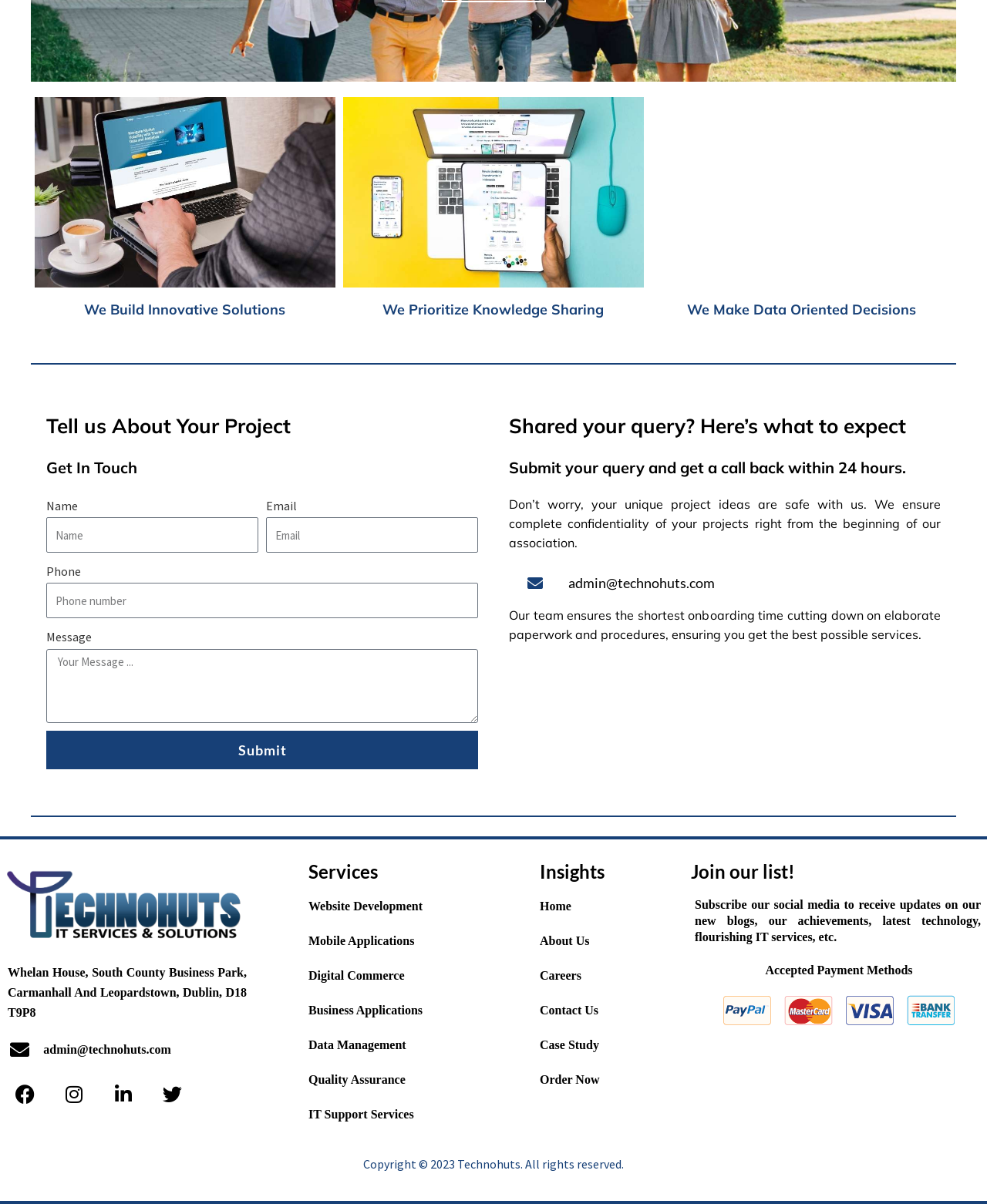Determine the bounding box coordinates of the clickable region to follow the instruction: "Click the 'Get In Touch' button".

[0.047, 0.379, 0.484, 0.398]